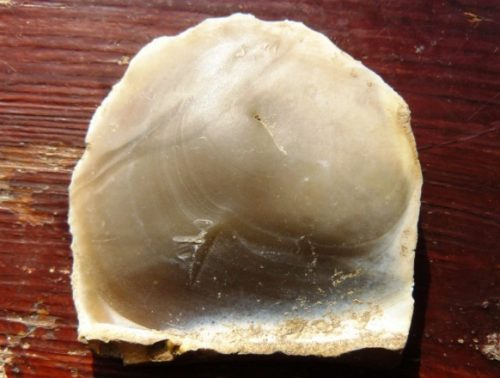Please look at the image and answer the question with a detailed explanation: What causes the flint to expand and contract?

The flint expands and contracts due to temperature changes, which causes gradual but significant fracturing over time, as illustrated by the concentric rings in the image.